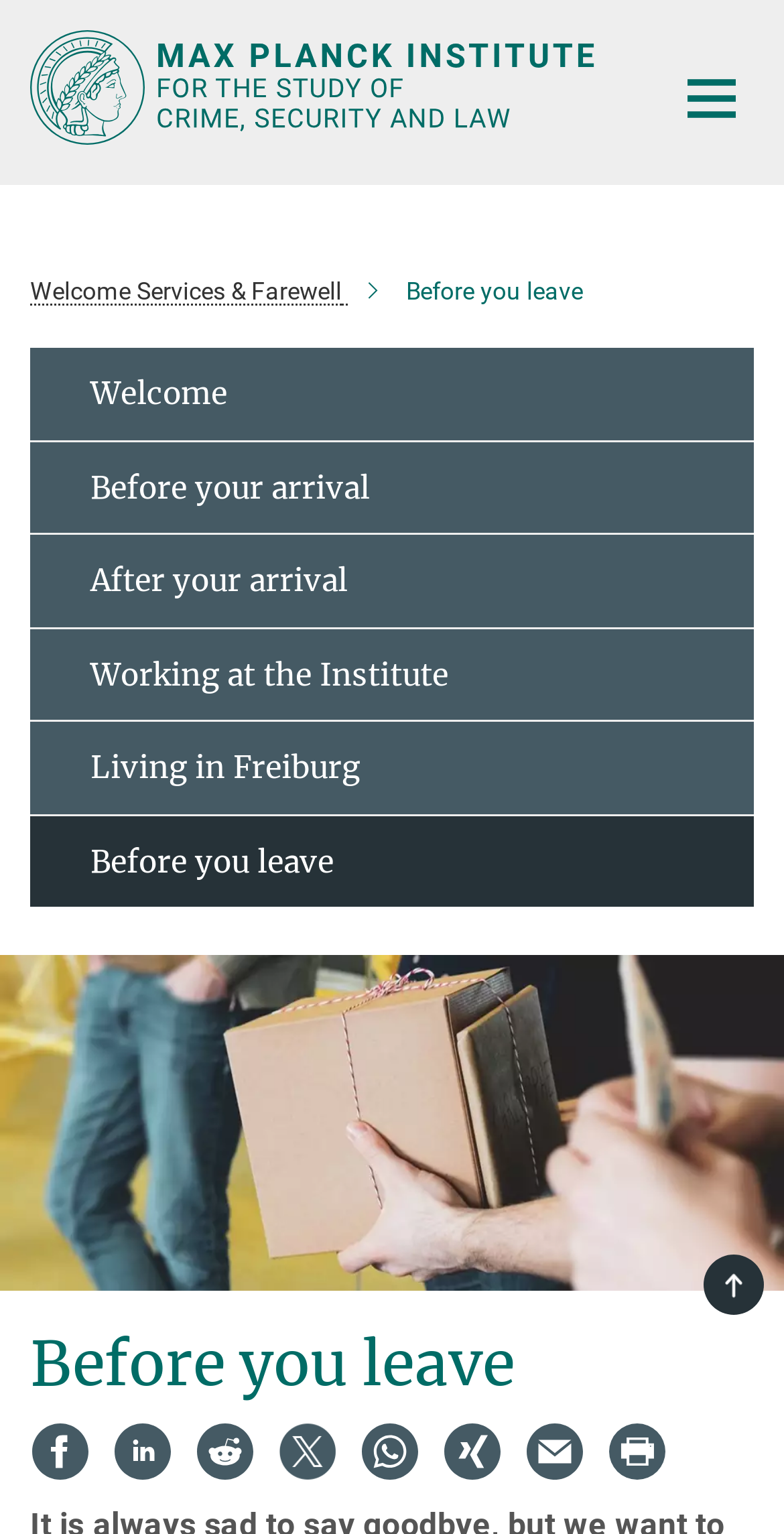Please determine the bounding box coordinates of the element to click in order to execute the following instruction: "go to before you leave page". The coordinates should be four float numbers between 0 and 1, specified as [left, top, right, bottom].

[0.038, 0.532, 0.962, 0.591]